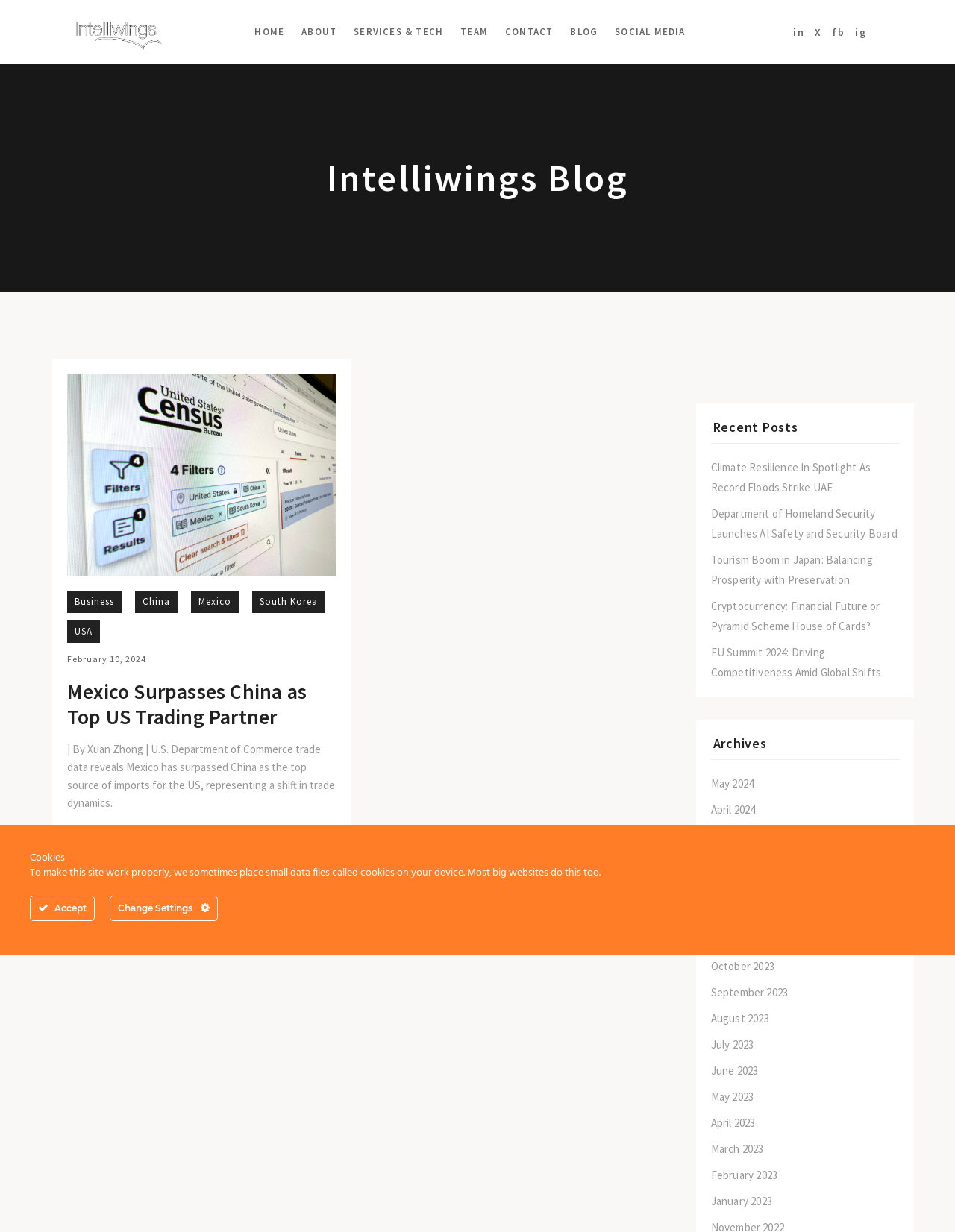Locate the bounding box of the UI element defined by this description: "To top ↑". The coordinates should be given as four float numbers between 0 and 1, formatted as [left, top, right, bottom].

[0.871, 0.706, 0.945, 0.721]